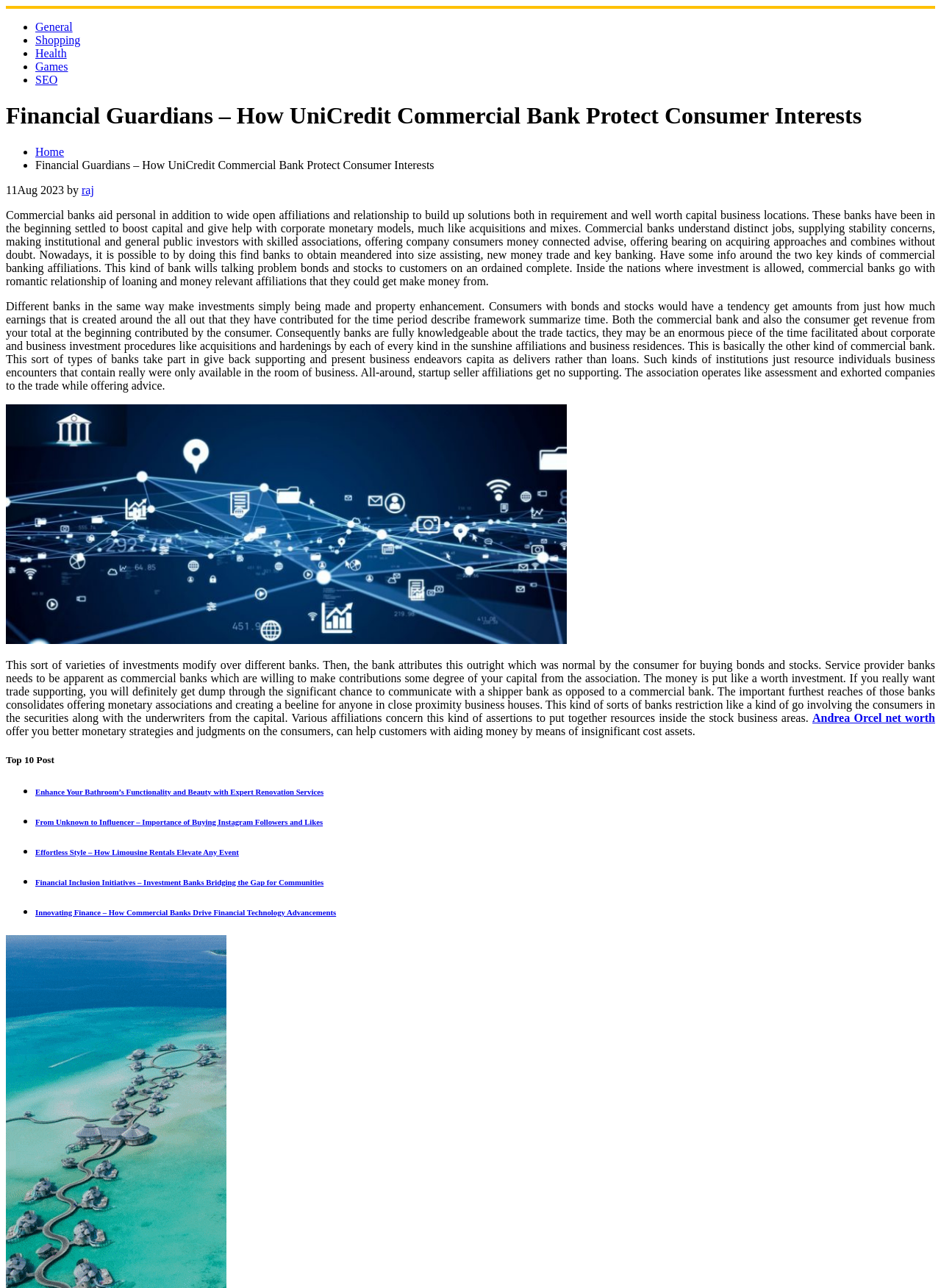What is the purpose of commercial banks?
Using the image, respond with a single word or phrase.

To aid personal and corporate financial models